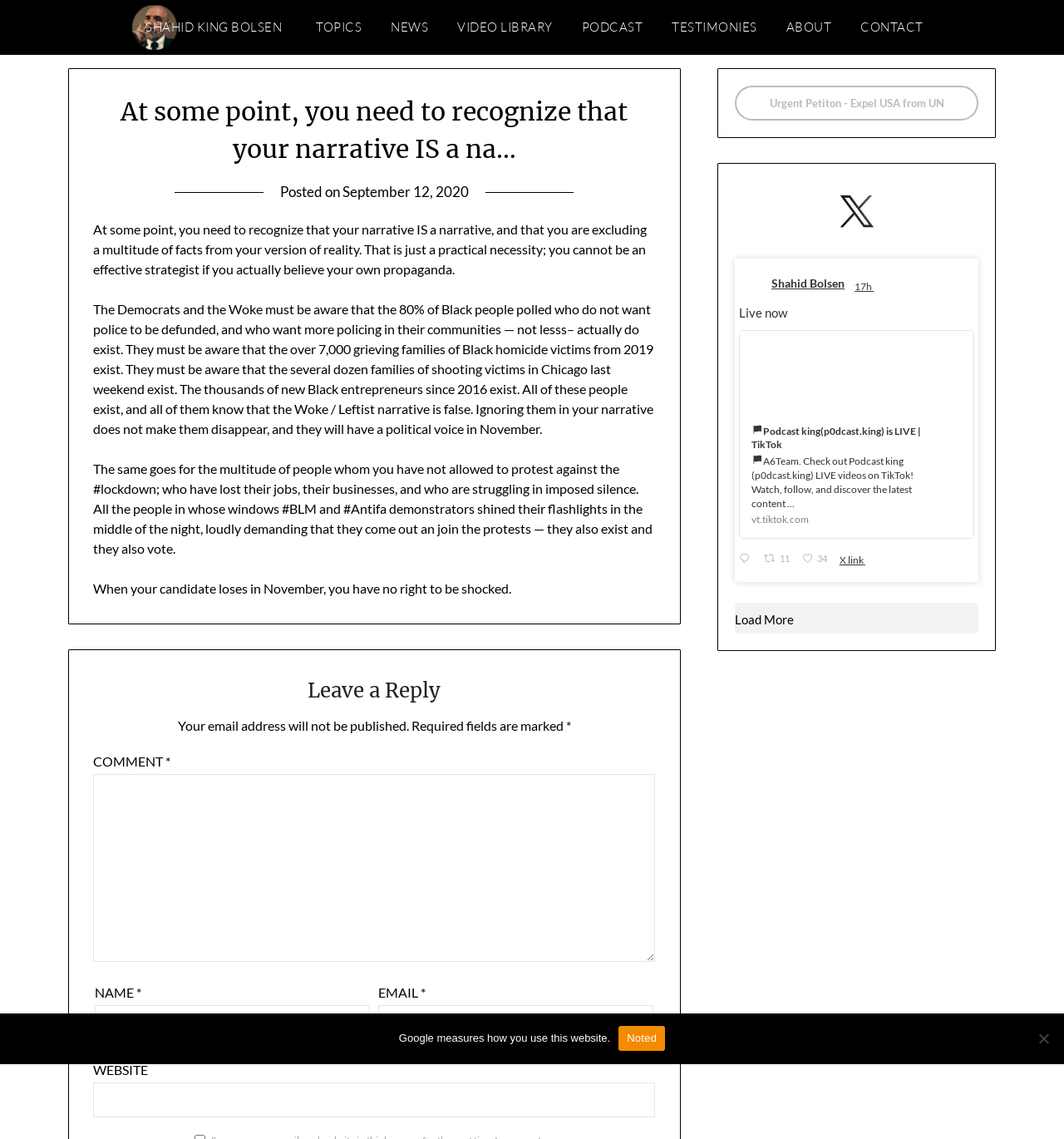How many textboxes are in the comment section?
Using the image provided, answer with just one word or phrase.

4